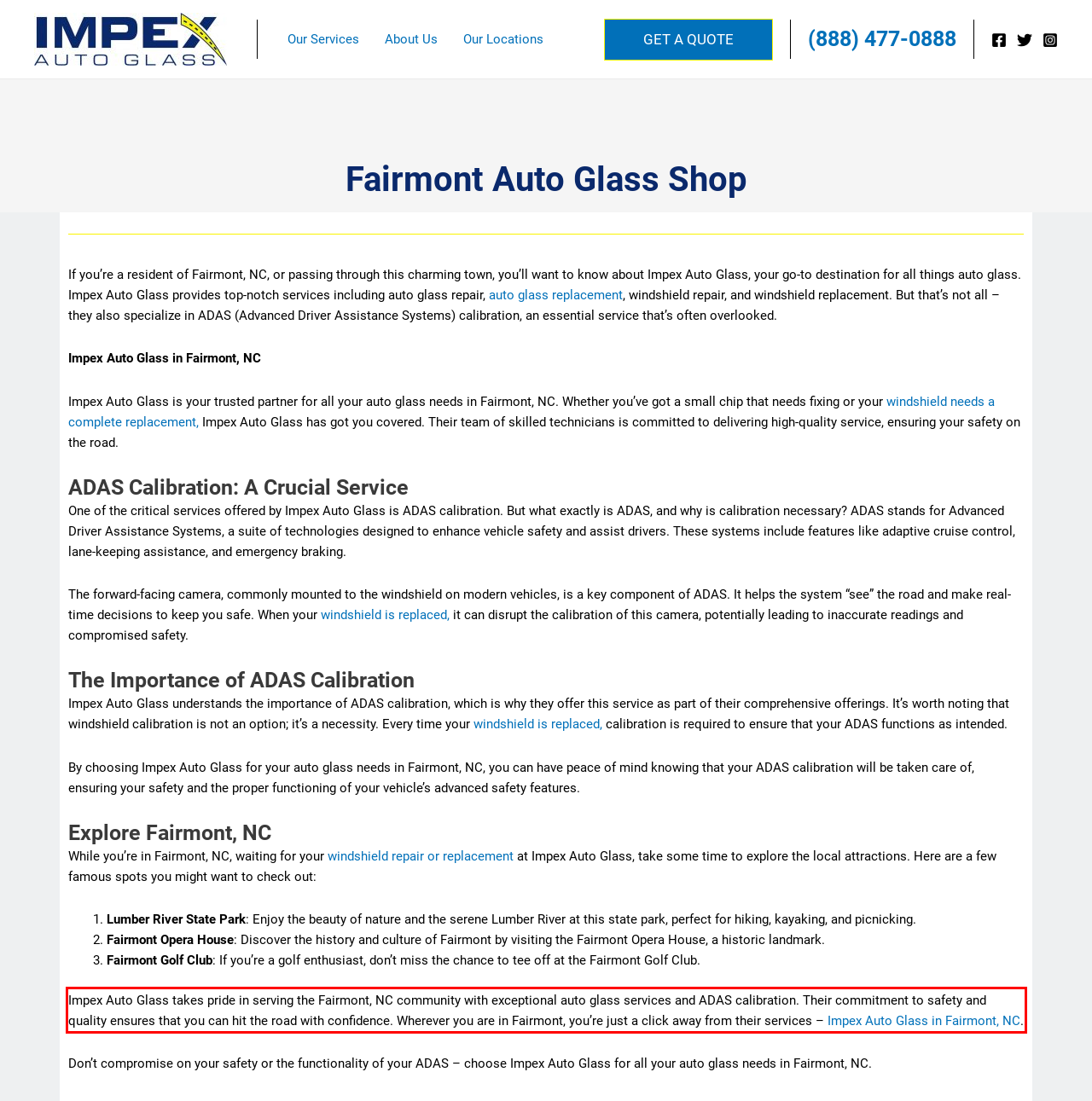You are provided with a screenshot of a webpage that includes a red bounding box. Extract and generate the text content found within the red bounding box.

Impex Auto Glass takes pride in serving the Fairmont, NC community with exceptional auto glass services and ADAS calibration. Their commitment to safety and quality ensures that you can hit the road with confidence. Wherever you are in Fairmont, you’re just a click away from their services – Impex Auto Glass in Fairmont, NC.